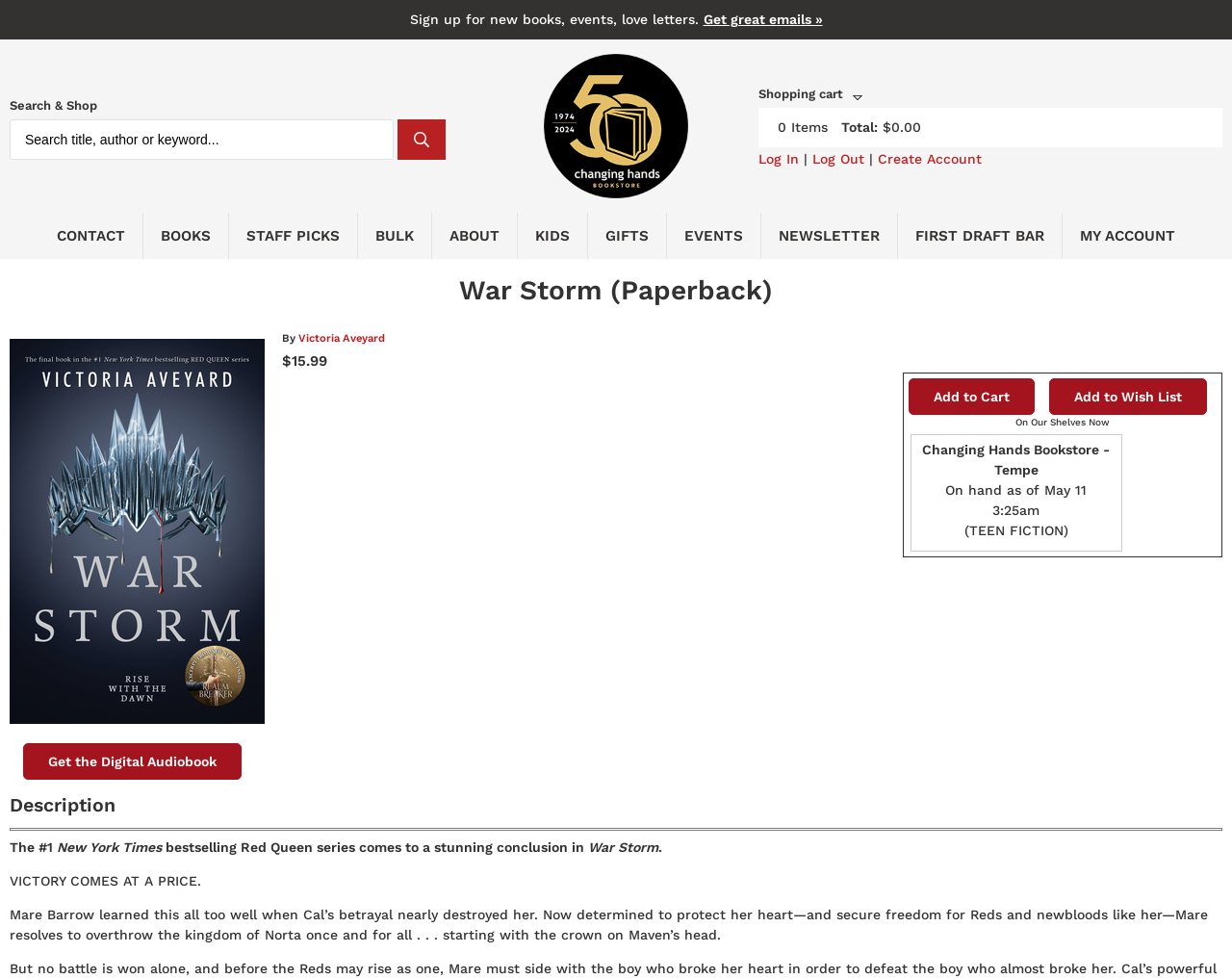Determine the bounding box coordinates of the region to click in order to accomplish the following instruction: "Get the digital audiobook". Provide the coordinates as four float numbers between 0 and 1, specifically [left, top, right, bottom].

[0.019, 0.759, 0.196, 0.796]